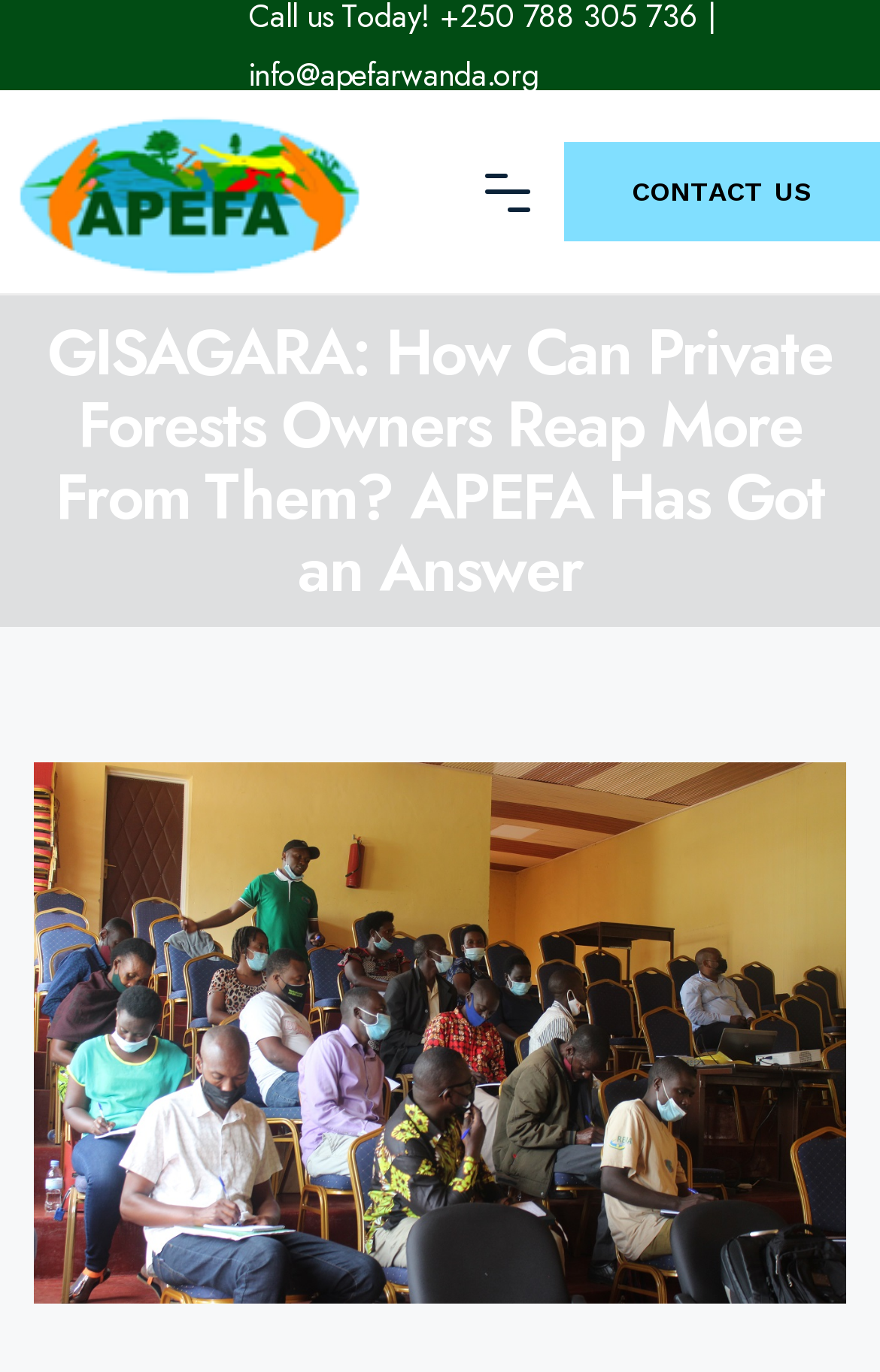Determine the bounding box for the UI element as described: "Contact Us". The coordinates should be represented as four float numbers between 0 and 1, formatted as [left, top, right, bottom].

[0.641, 0.104, 1.0, 0.176]